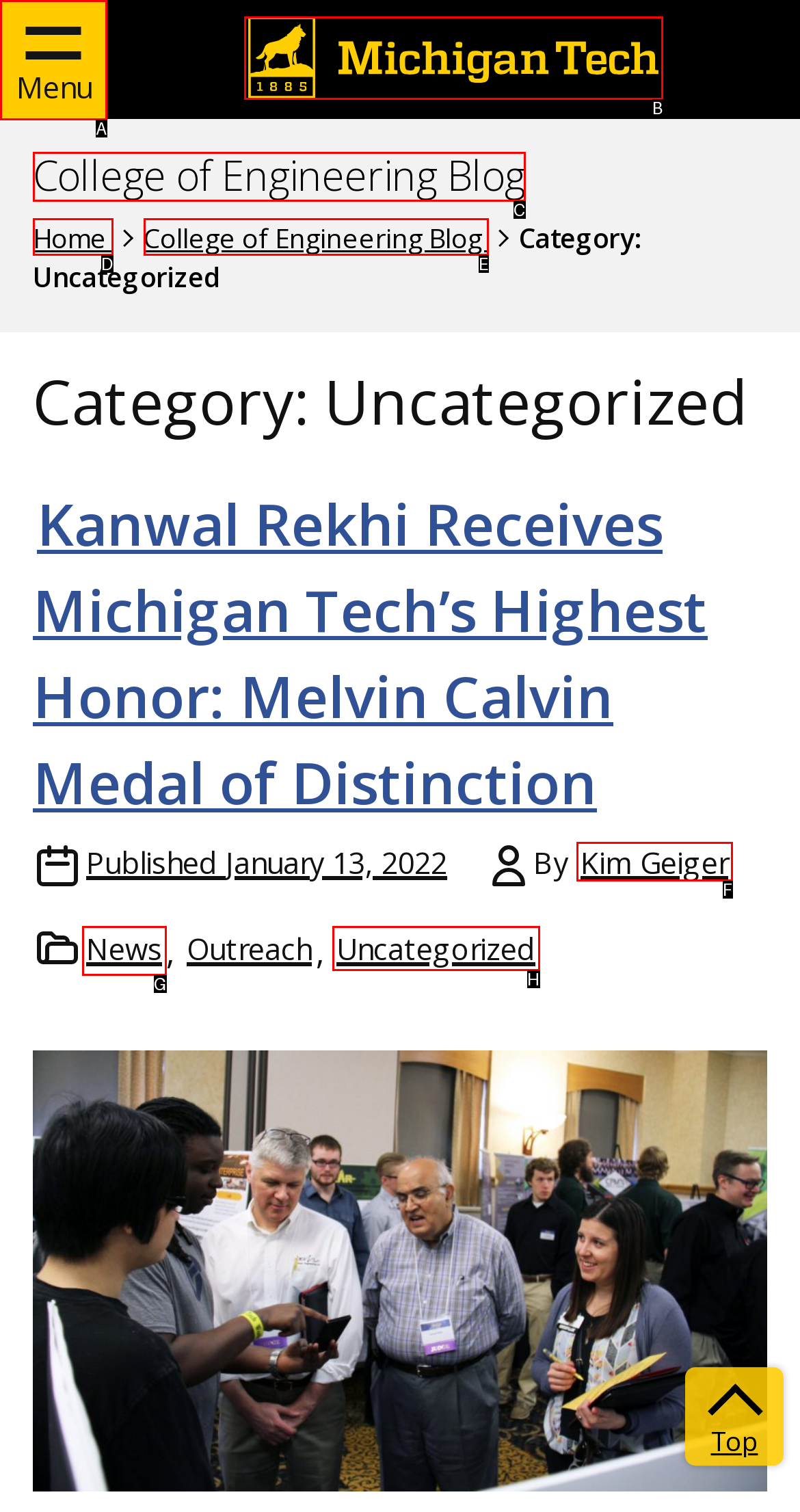Determine the HTML element that best matches this description: Kim Geiger from the given choices. Respond with the corresponding letter.

F